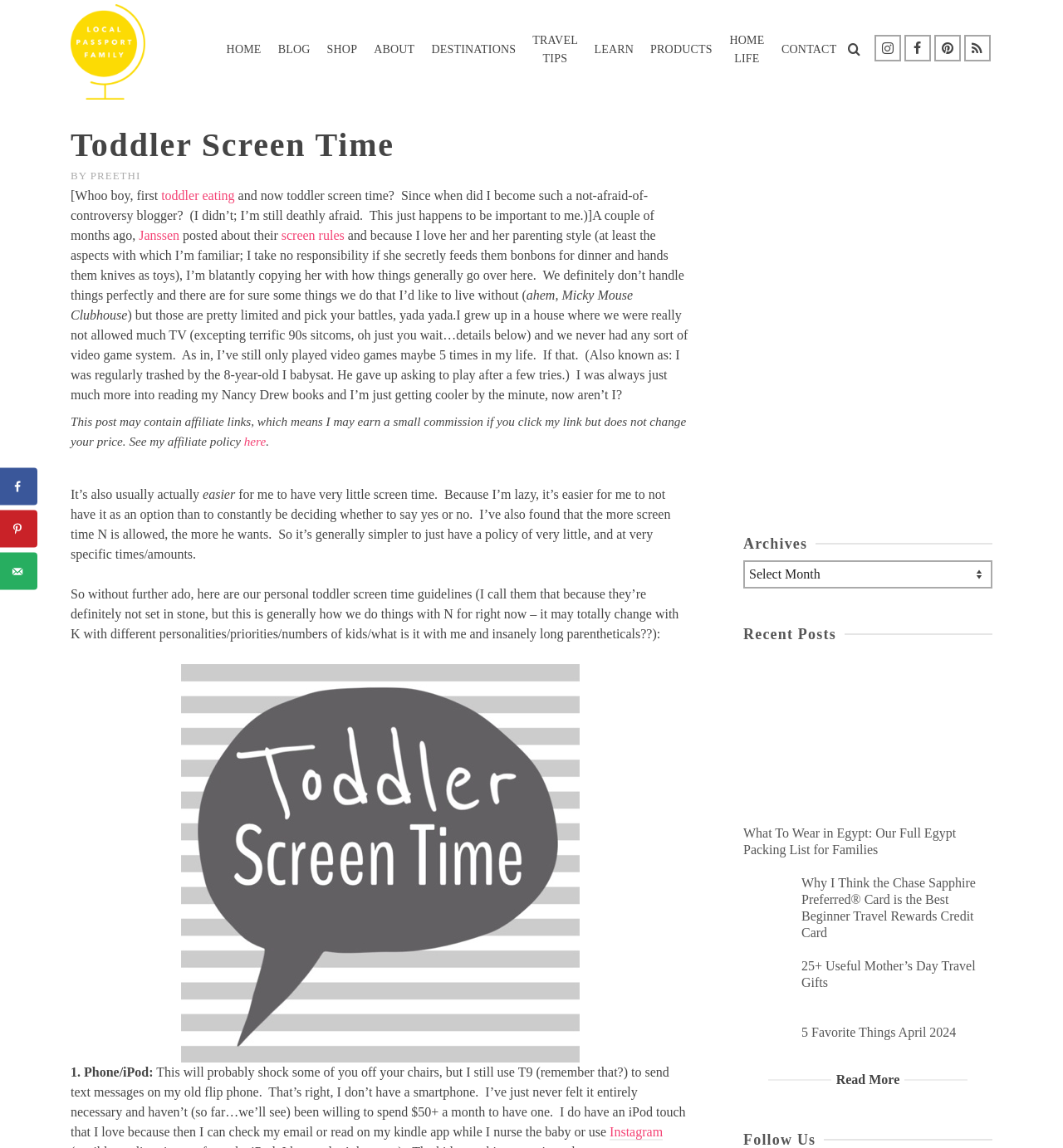Identify the bounding box coordinates of the region that needs to be clicked to carry out this instruction: "Check out". Provide these coordinates as four float numbers ranging from 0 to 1, i.e., [left, top, right, bottom].

None